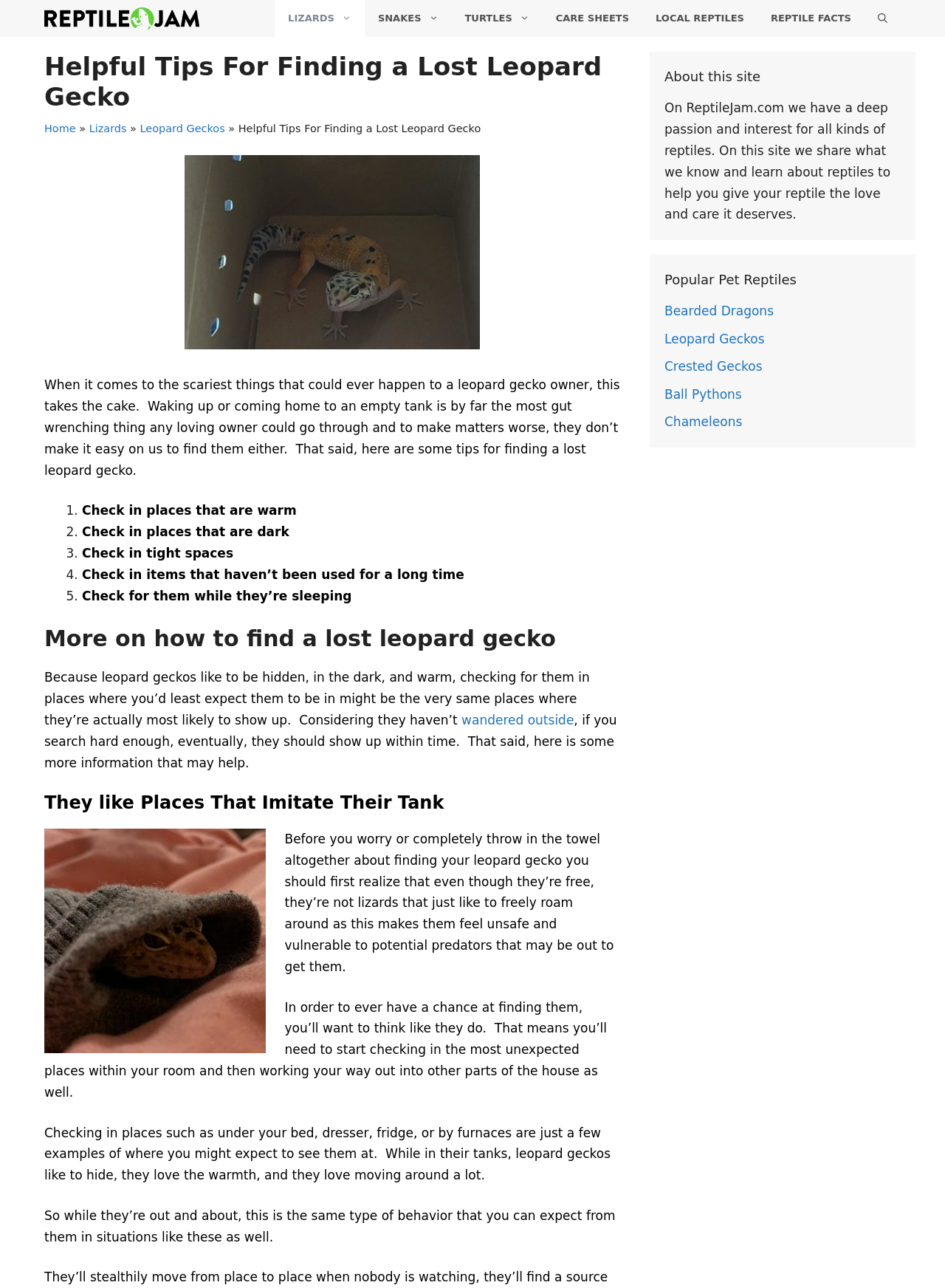Highlight the bounding box coordinates of the element you need to click to perform the following instruction: "Go to the 'LIZARDS' page."

[0.291, 0.0, 0.386, 0.029]